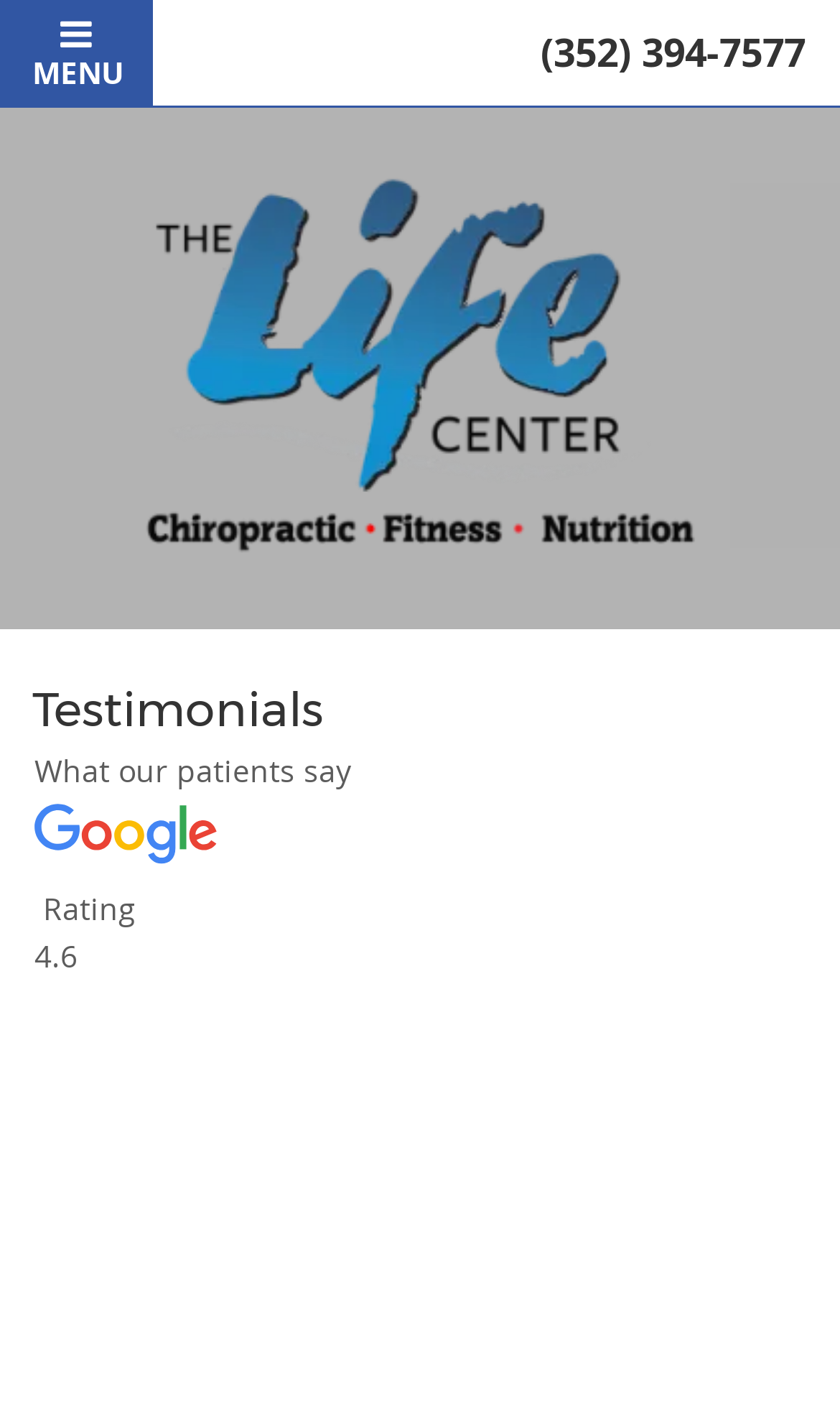Find the bounding box of the UI element described as: "(352) 394-7577". The bounding box coordinates should be given as four float values between 0 and 1, i.e., [left, top, right, bottom].

[0.644, 0.018, 0.959, 0.056]